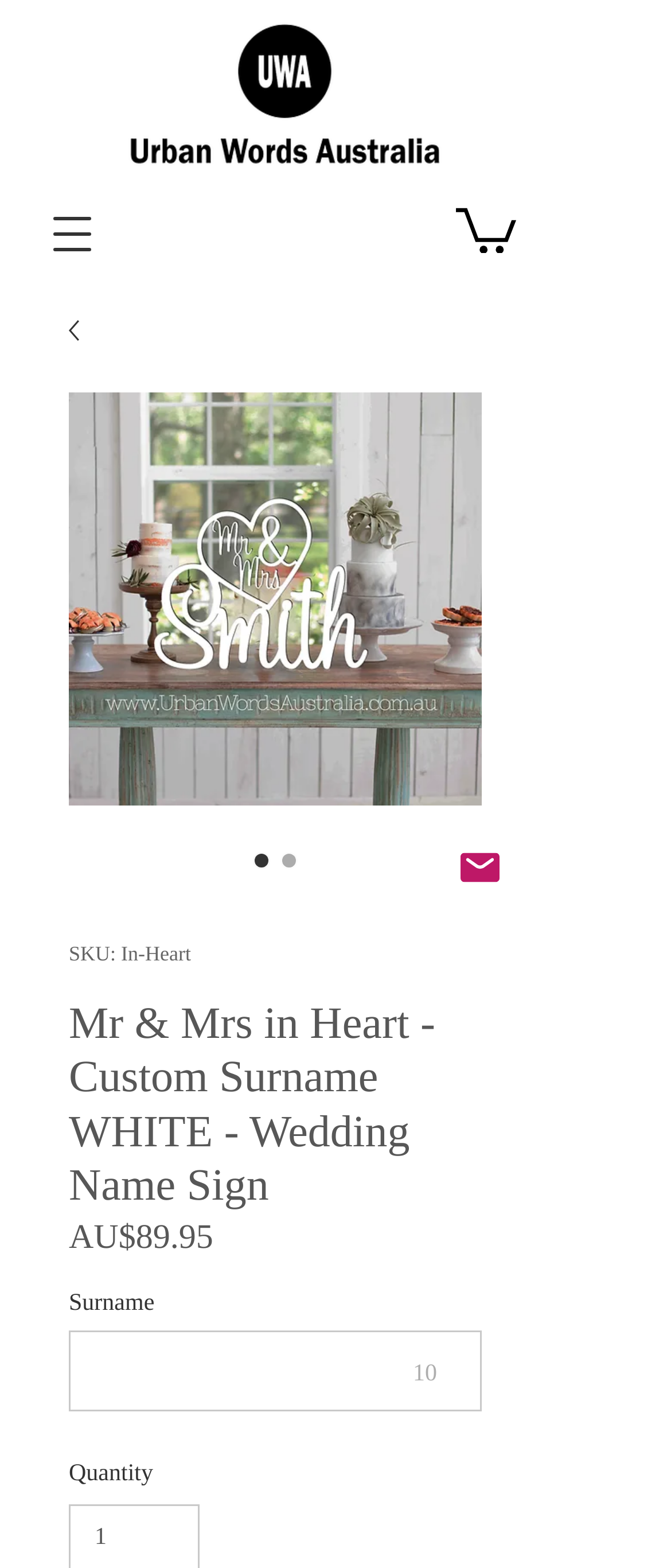What is the primary heading on this webpage?

Mr & Mrs in Heart - Custom Surname WHITE - Wedding Name Sign